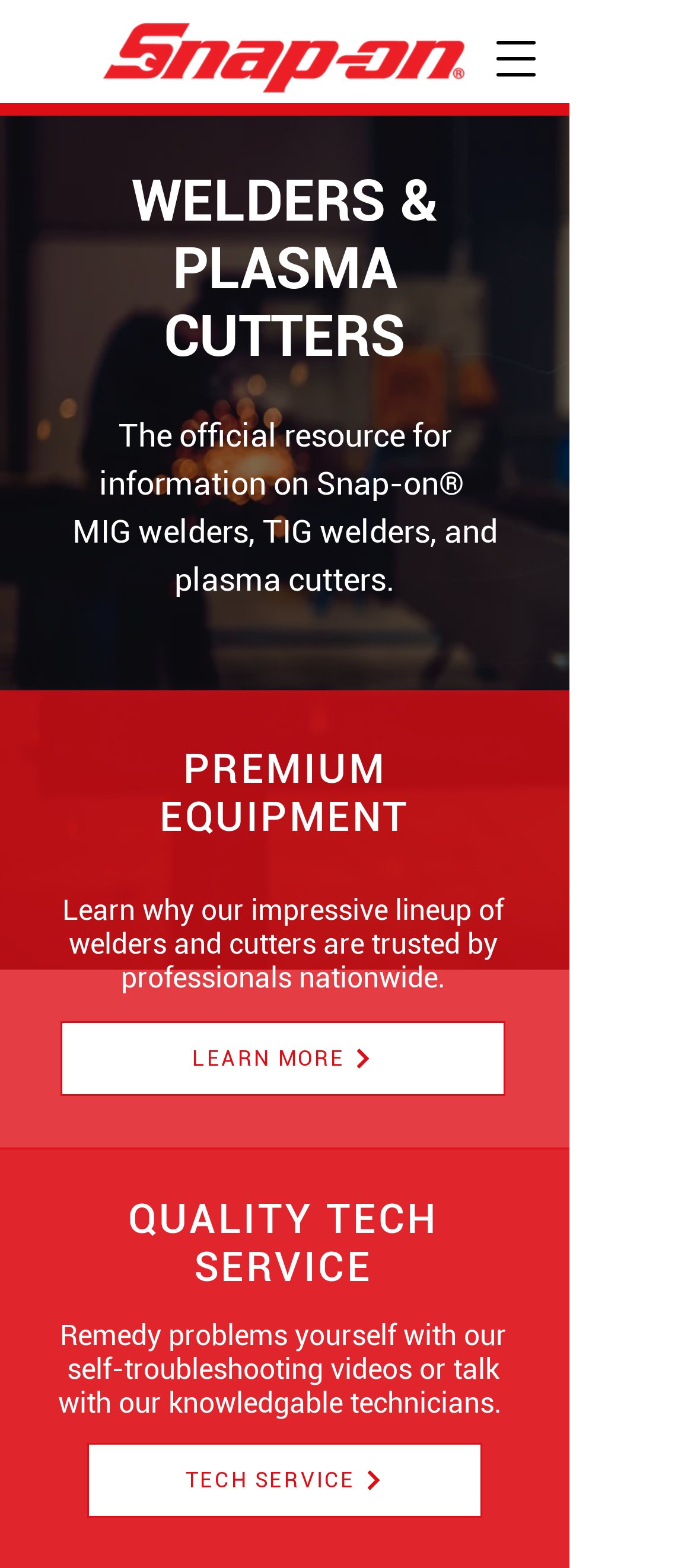Offer a thorough description of the webpage.

The webpage is dedicated to Snap-on MIG and TIG welders and plasma cutters. At the top left, there is a button to open the navigation menu. Next to it, there is an image, likely a logo, with a width spanning about half of the page. 

Below the image, there is a prominent heading that reads "WELDERS & PLASMA CUTTERS". Underneath the heading, there are two paragraphs of text. The first paragraph describes the webpage as "The official resource for information on Snap-on MIG welders, TIG welders, and plasma cutters." The second paragraph is a brief introduction to the products.

In the middle of the page, there is a section highlighting "PREMIUM EQUIPMENT". This section includes a link to learn more about the equipment and a brief description of why professionals trust these products.

Below the "PREMIUM EQUIPMENT" section, there is a call-to-action link to "LEARN MORE". Further down, there is another section focused on "QUALITY TECH SERVICE". This section includes a link to the tech service page and a description of the self-troubleshooting resources and technical support available.

At the very bottom of the page, there is another link to "TECH SERVICE", likely a duplicate of the previous link. Overall, the webpage is organized to provide an introduction to Snap-on welders and plasma cutters, highlight their premium equipment, and offer technical support resources.